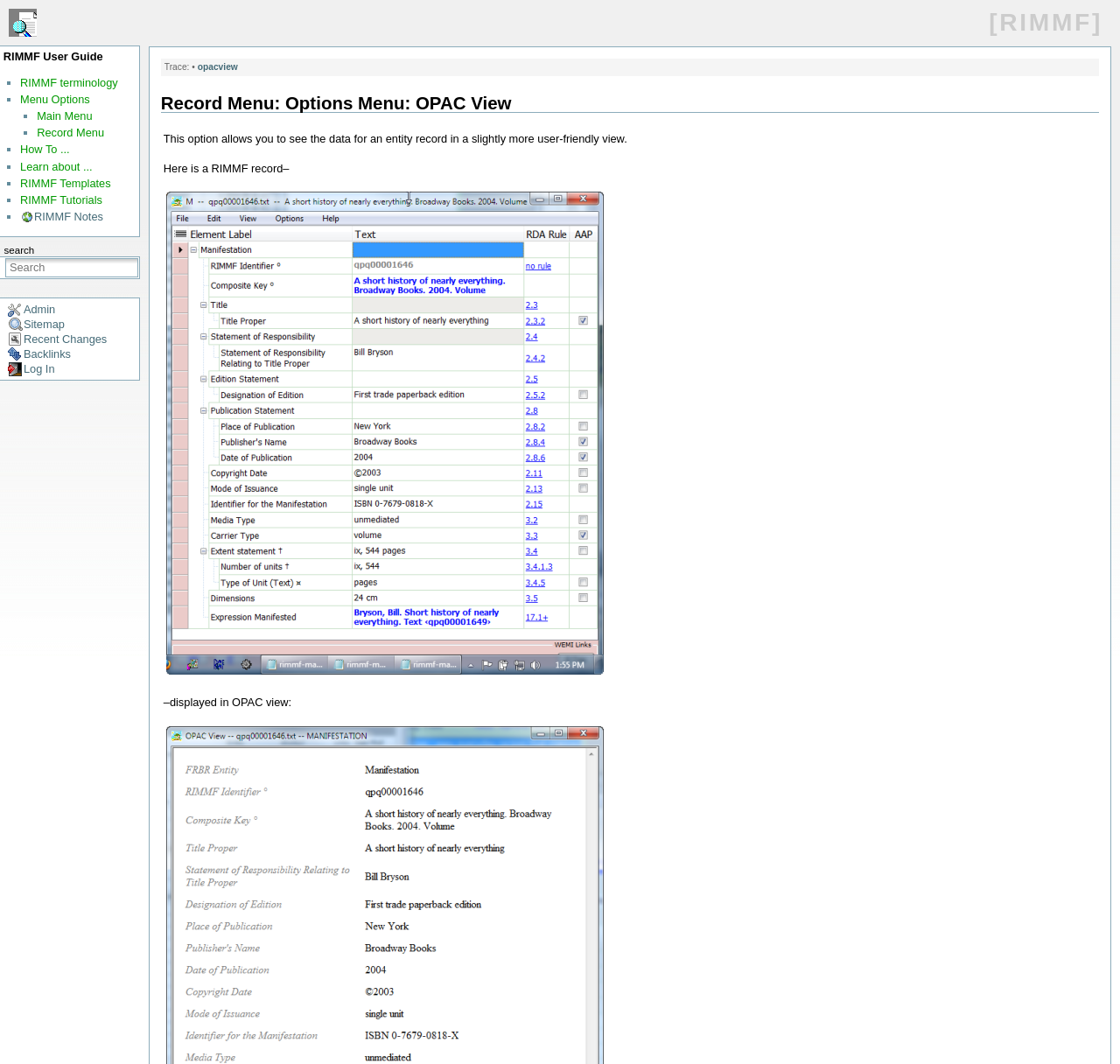What is the purpose of the 'How To...' link?
Refer to the image and provide a thorough answer to the question.

The purpose of the 'How To...' link can be inferred from its text content, which suggests that it provides instructions or guidance on how to perform a specific task or function, likely related to the RIMMF system.